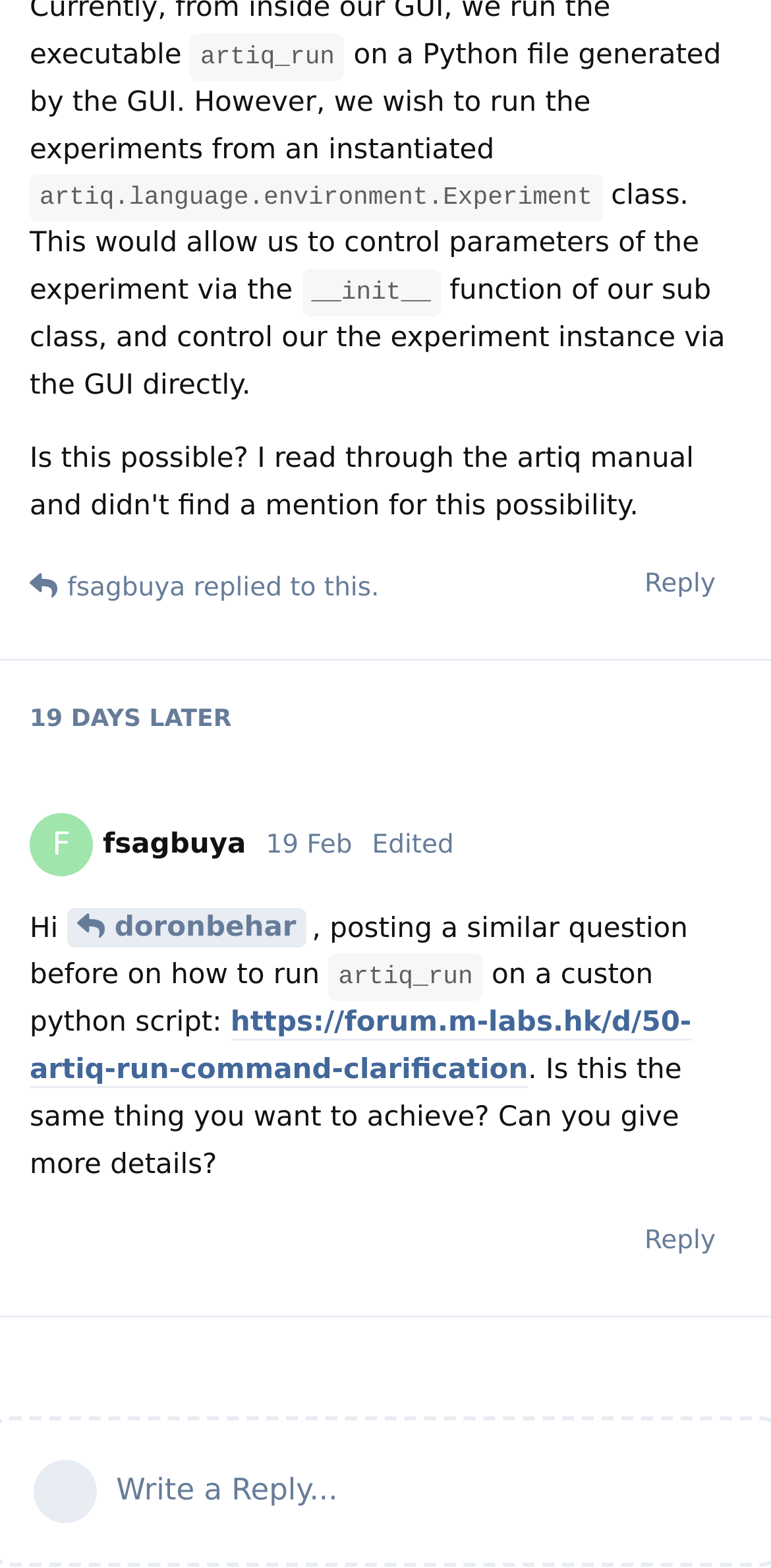Given the webpage screenshot, identify the bounding box of the UI element that matches this description: "doronbehar".

[0.087, 0.579, 0.397, 0.604]